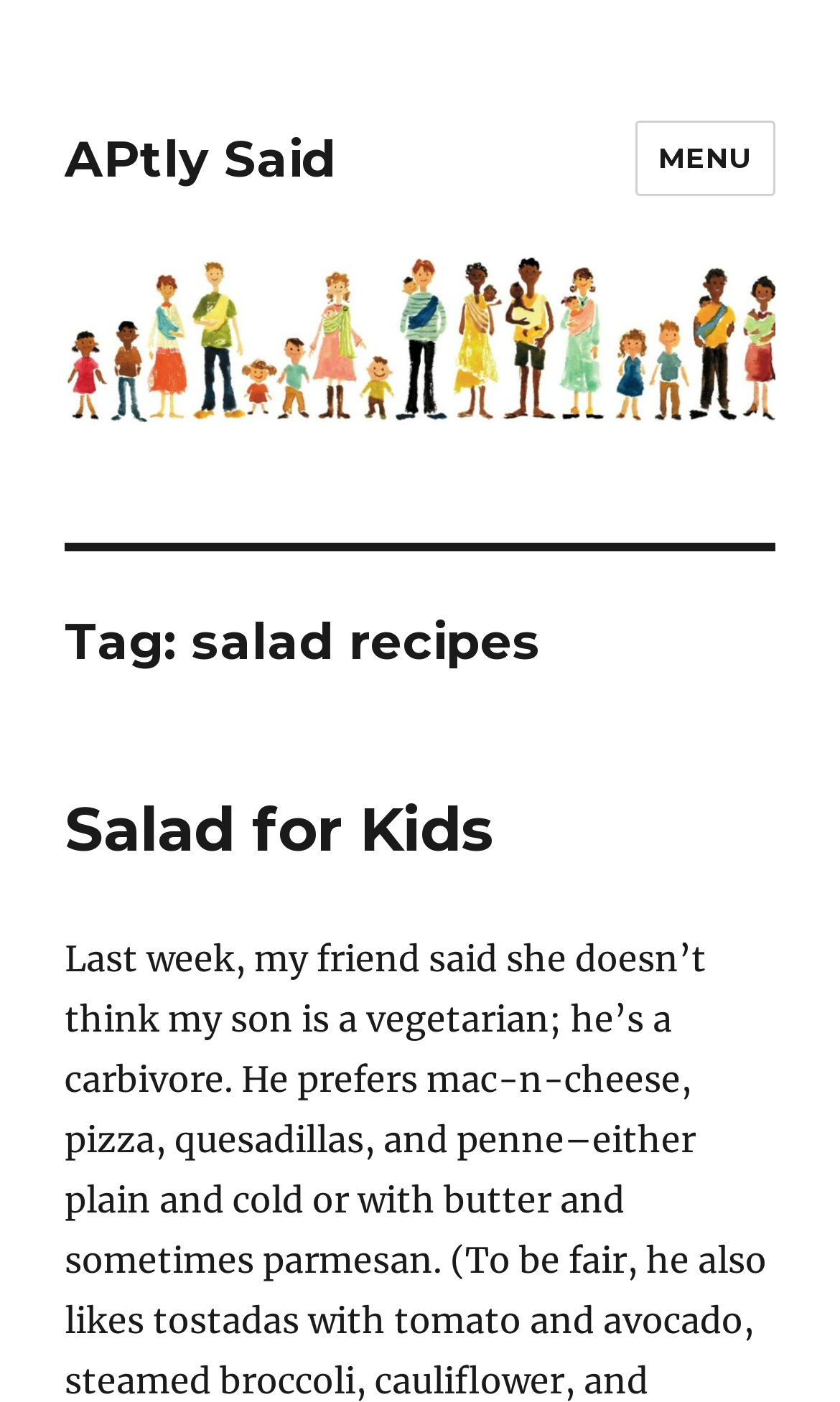What is the purpose of the 'MENU' button?
Kindly offer a comprehensive and detailed response to the question.

The 'MENU' button is located at the top-right corner of the webpage and is labeled as 'expanded: False', indicating that it is a dropdown menu. It controls the site navigation and social navigation, suggesting that it is used to navigate the website and access its various sections.